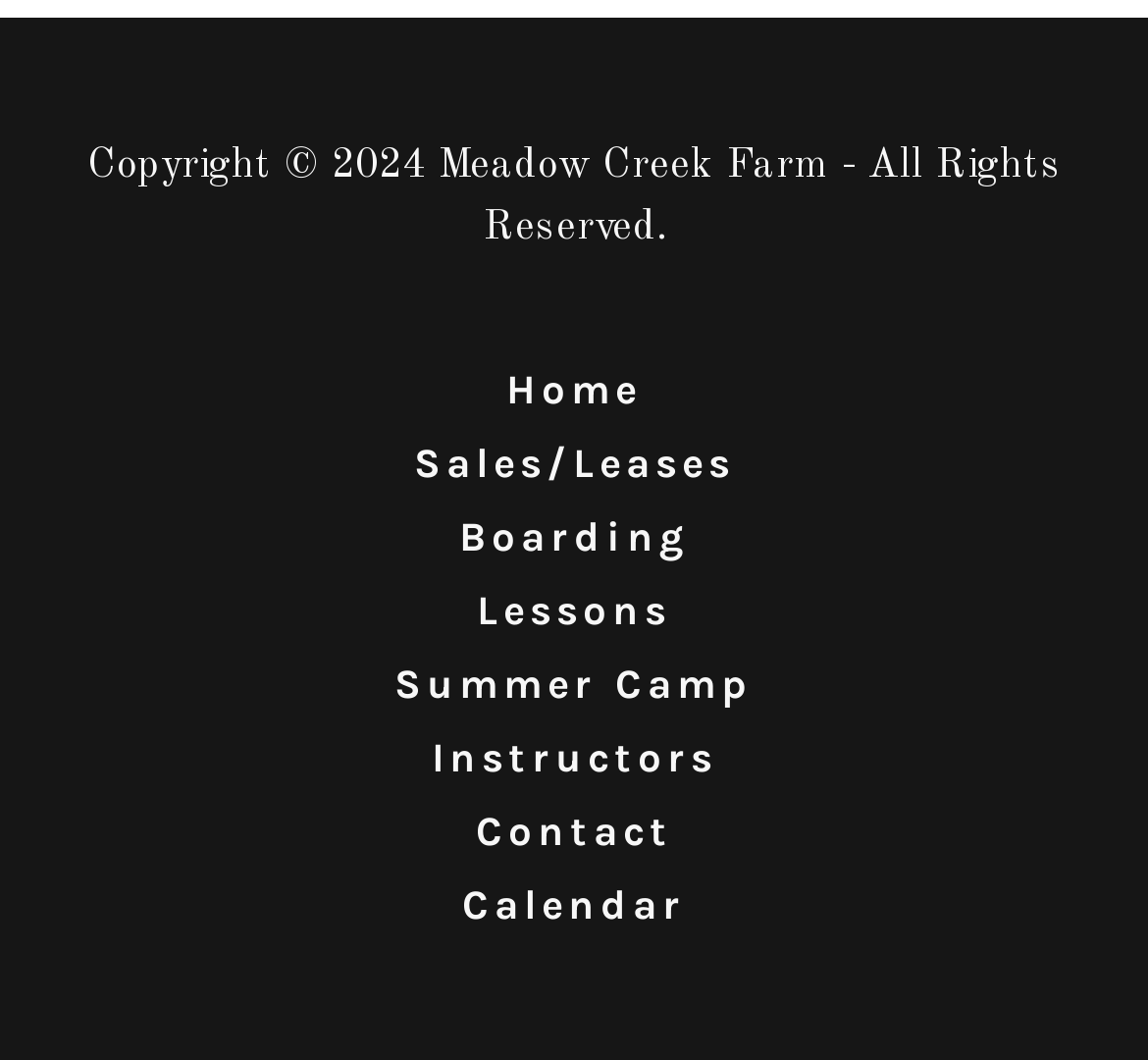Provide your answer in one word or a succinct phrase for the question: 
How can users contact the farm?

Through the 'Contact' link